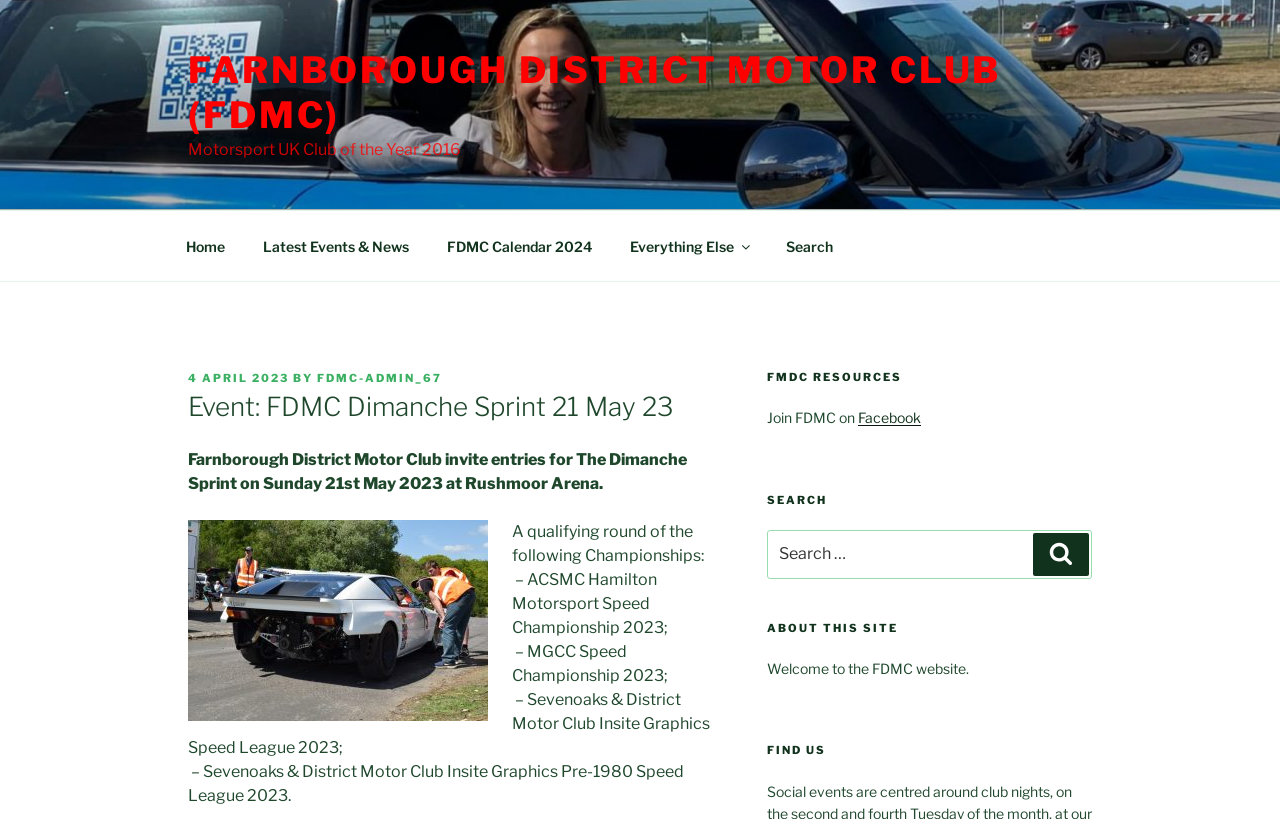How can I join FDMC on social media? Analyze the screenshot and reply with just one word or a short phrase.

Facebook